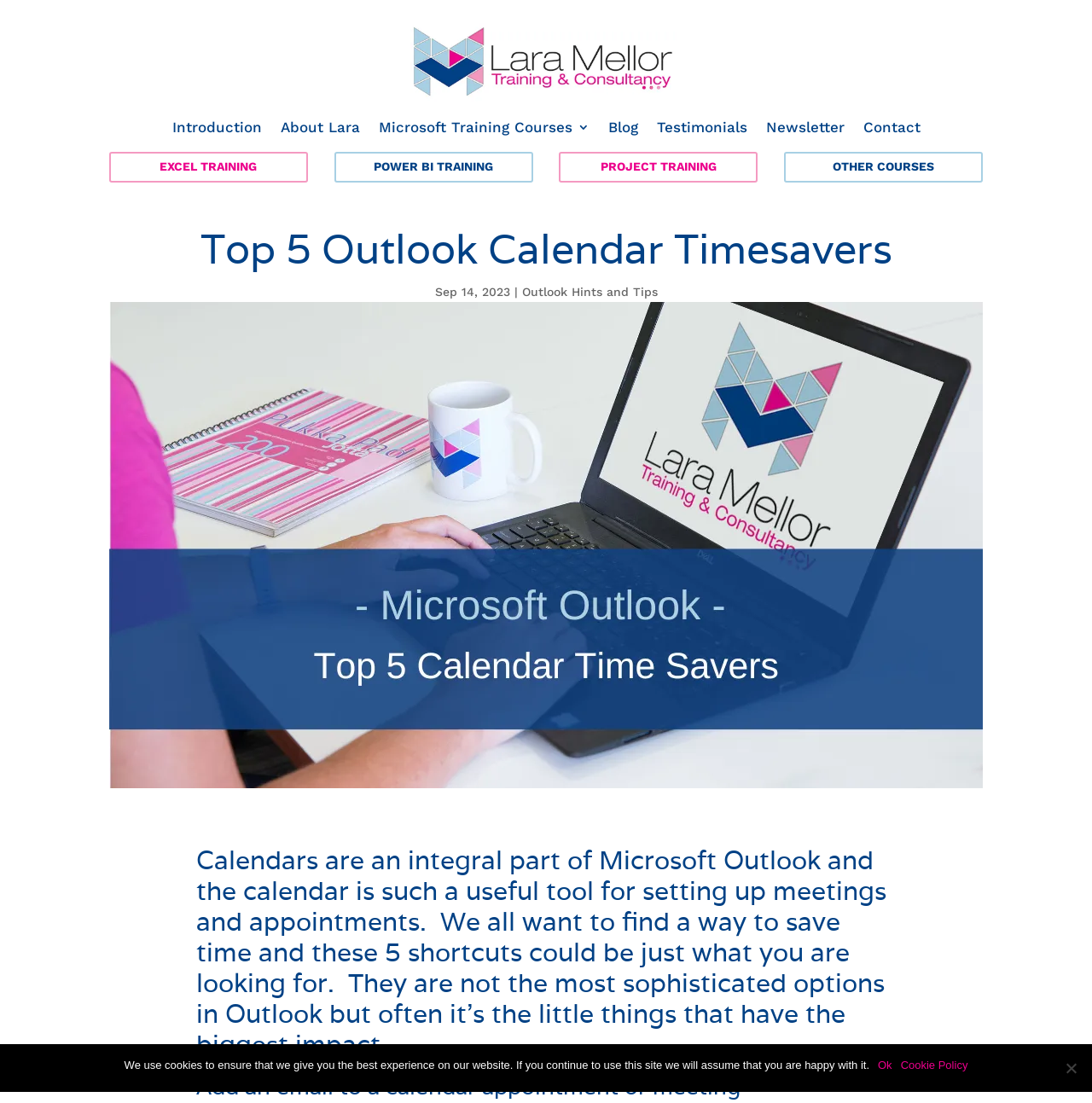Can you identify and provide the main heading of the webpage?

Top 5 Outlook Calendar Timesavers